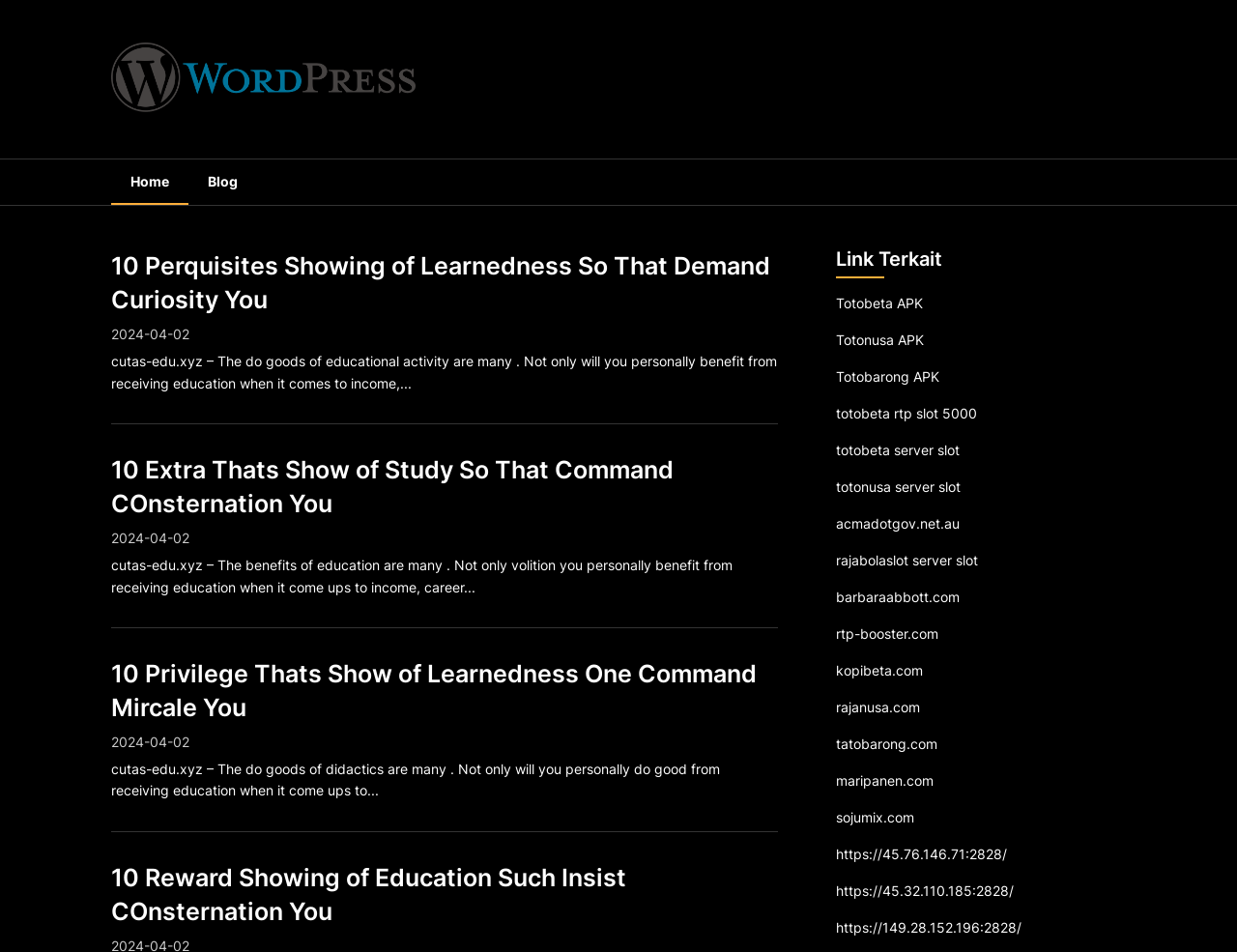What is the topic of the first blog post?
Using the image as a reference, give a one-word or short phrase answer.

Perquisites of Learnedness